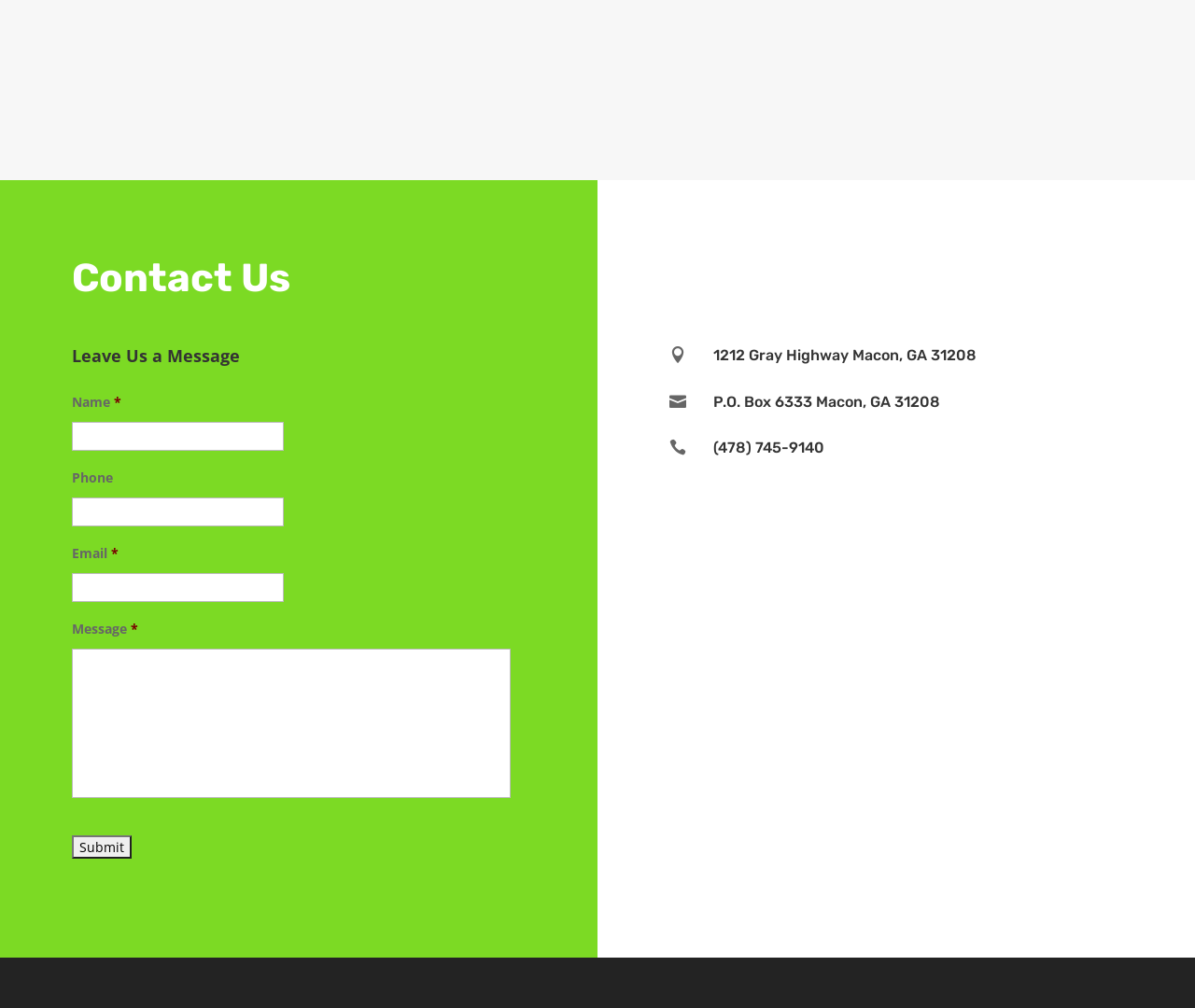Show the bounding box coordinates for the element that needs to be clicked to execute the following instruction: "Write your message". Provide the coordinates in the form of four float numbers between 0 and 1, i.e., [left, top, right, bottom].

[0.06, 0.644, 0.428, 0.792]